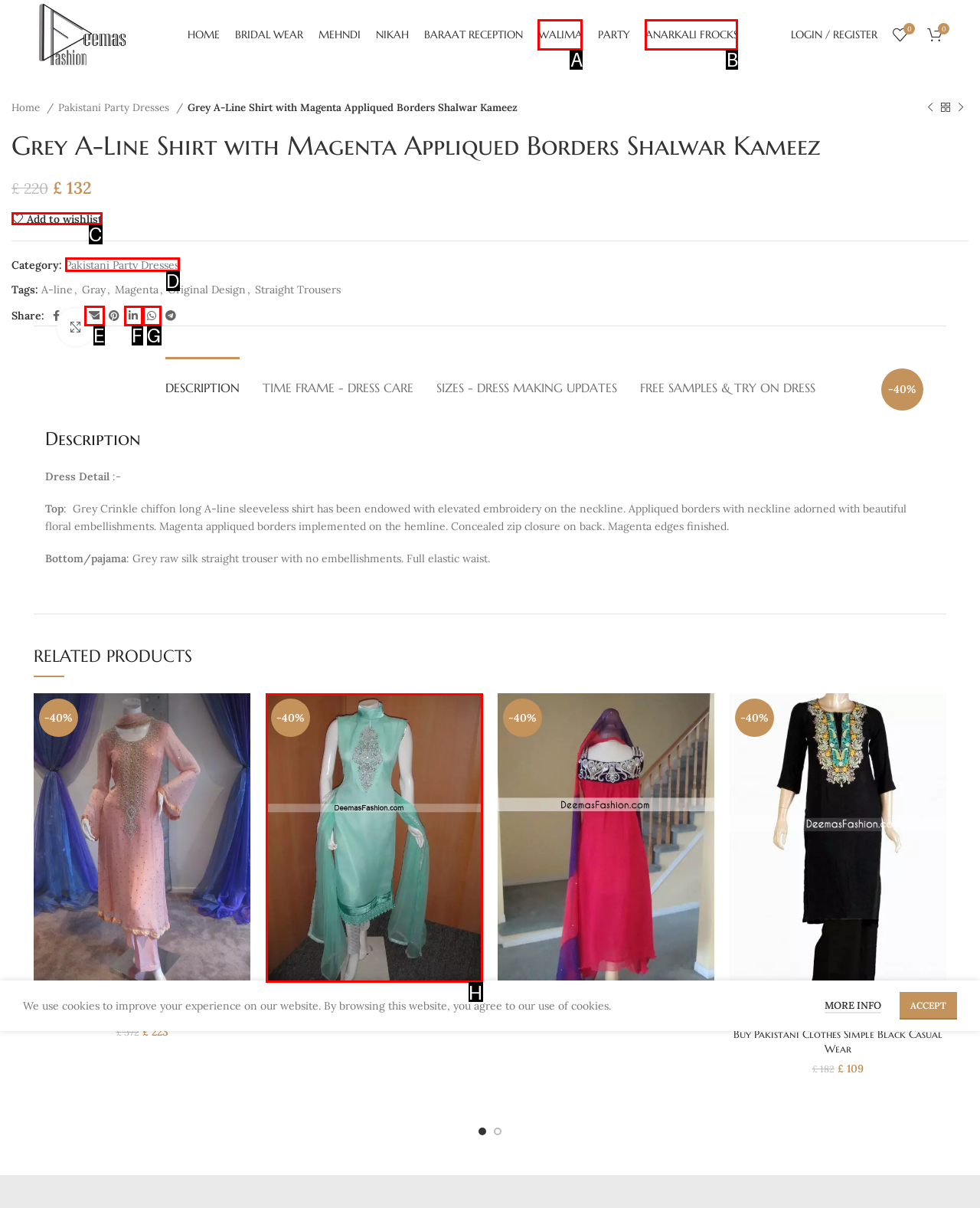Select the appropriate HTML element to click for the following task: Add to wishlist
Answer with the letter of the selected option from the given choices directly.

C